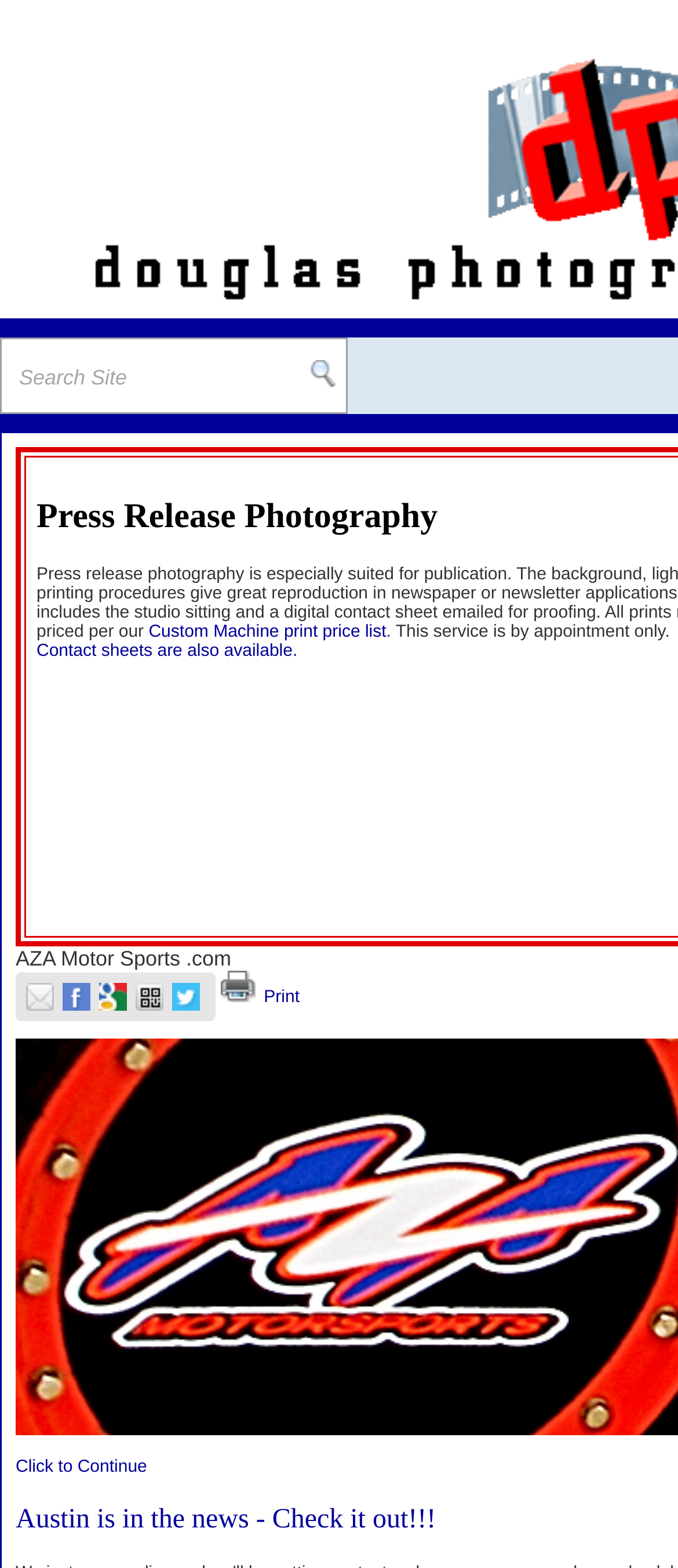What is the topic of the news article mentioned on the webpage?
Please provide a single word or phrase as your answer based on the screenshot.

Austin is in the news